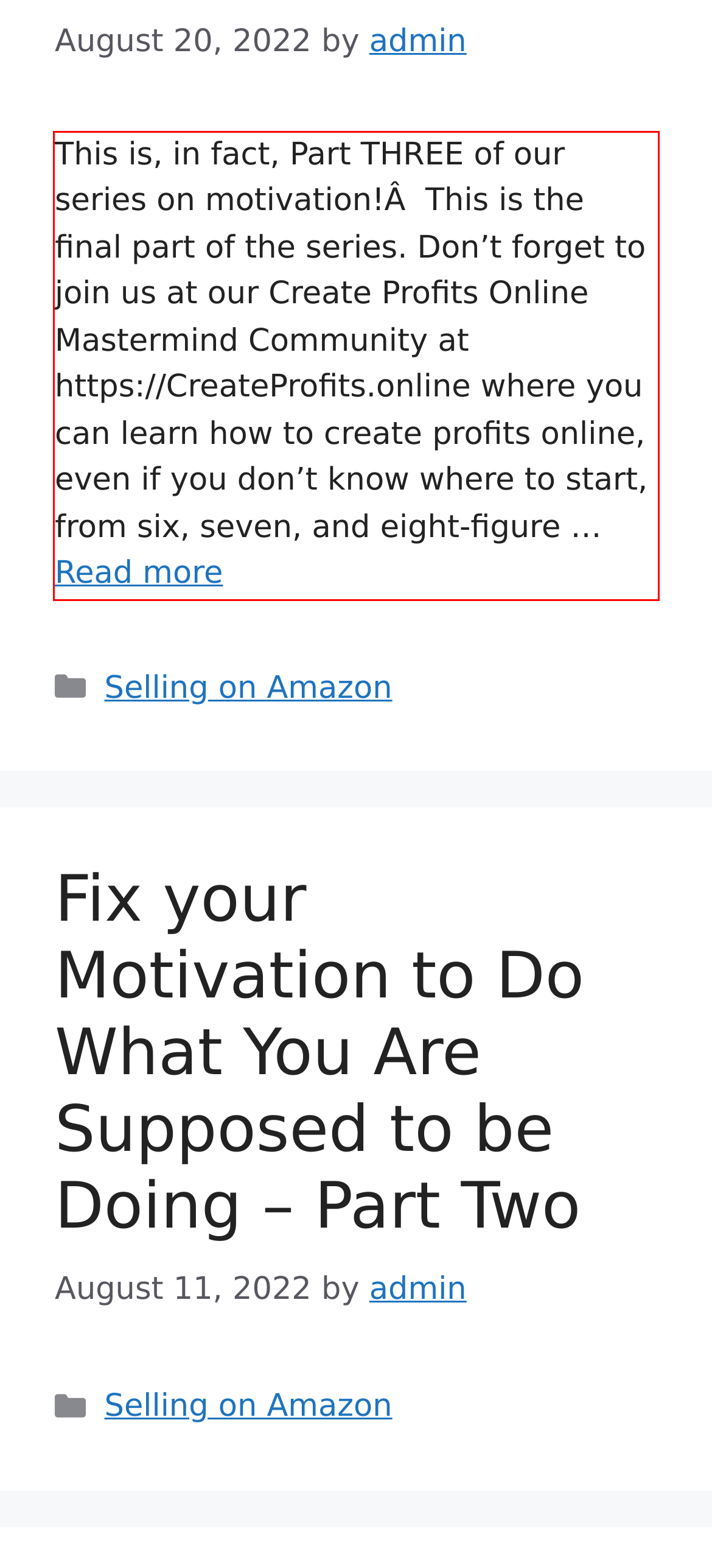Given a screenshot of a webpage with a red bounding box, extract the text content from the UI element inside the red bounding box.

This is, in fact, Part THREE of our series on motivation!Â This is the final part of the series. Don’t forget to join us at our Create Profits Online Mastermind Community at https://CreateProfits.online where you can learn how to create profits online, even if you don’t know where to start, from six, seven, and eight-figure … Read more